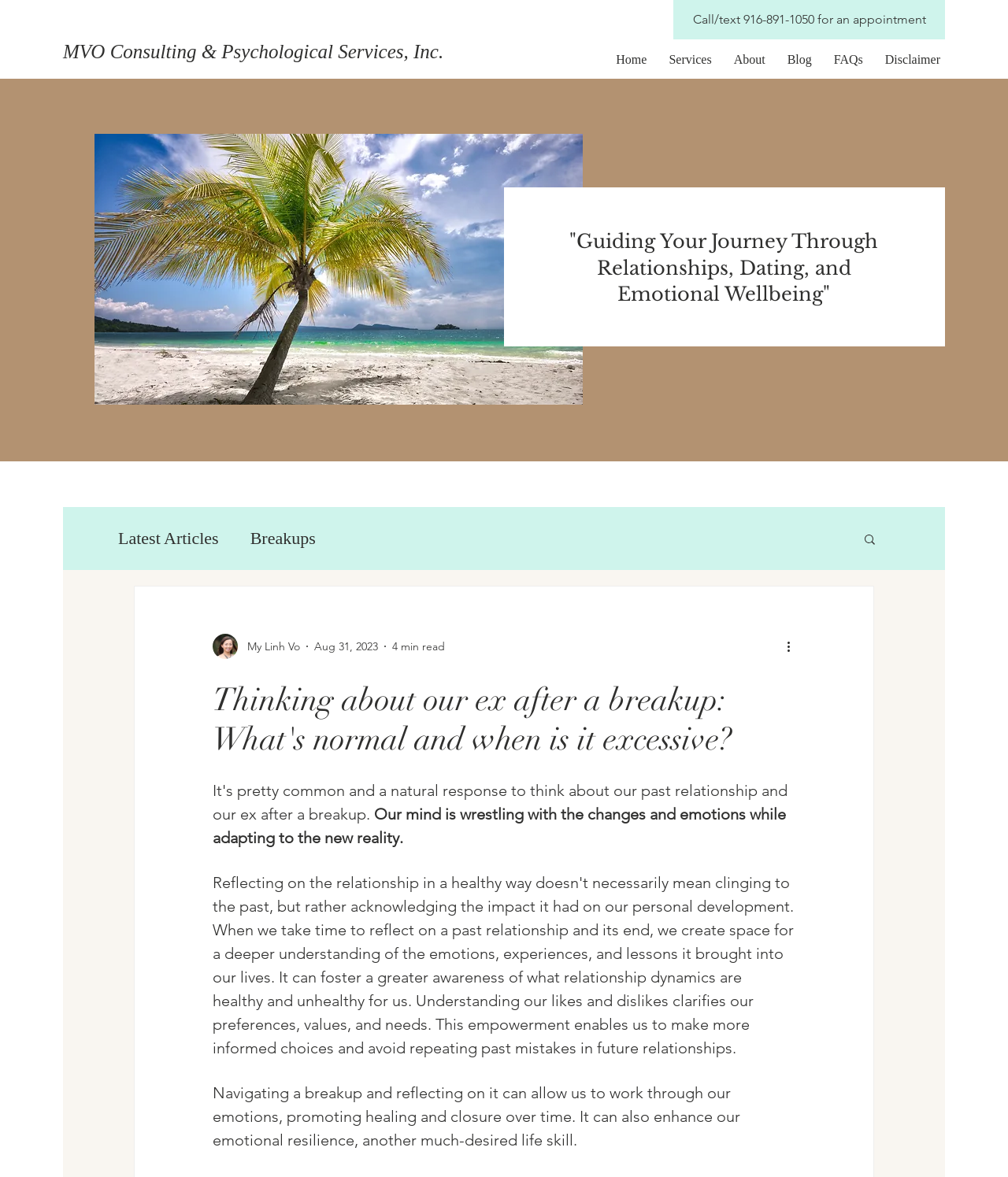Please respond to the question with a concise word or phrase:
How long does it take to read the article?

4 min